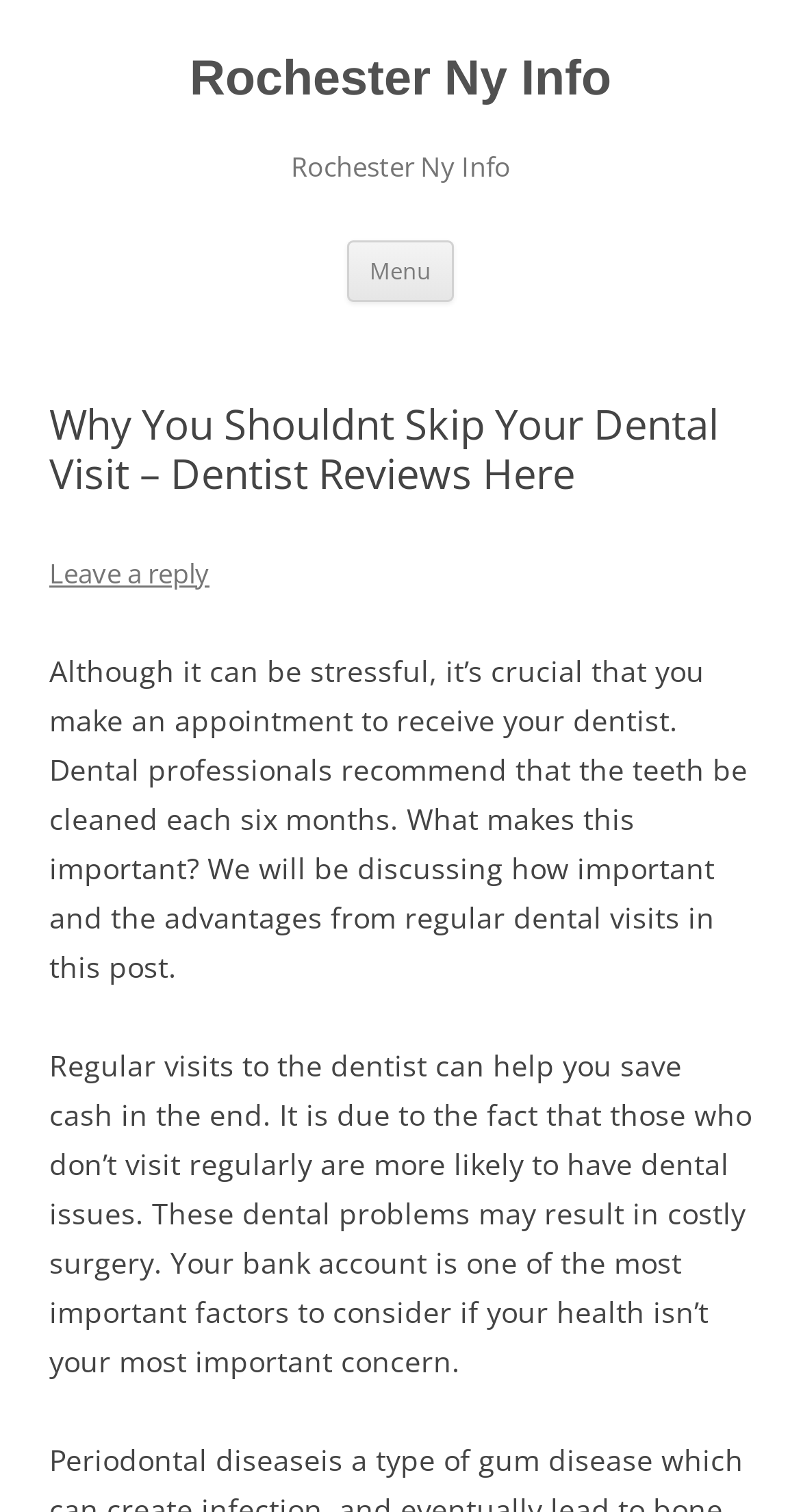Give a short answer using one word or phrase for the question:
What is the relationship between regular dental visits and health?

Health is a concern